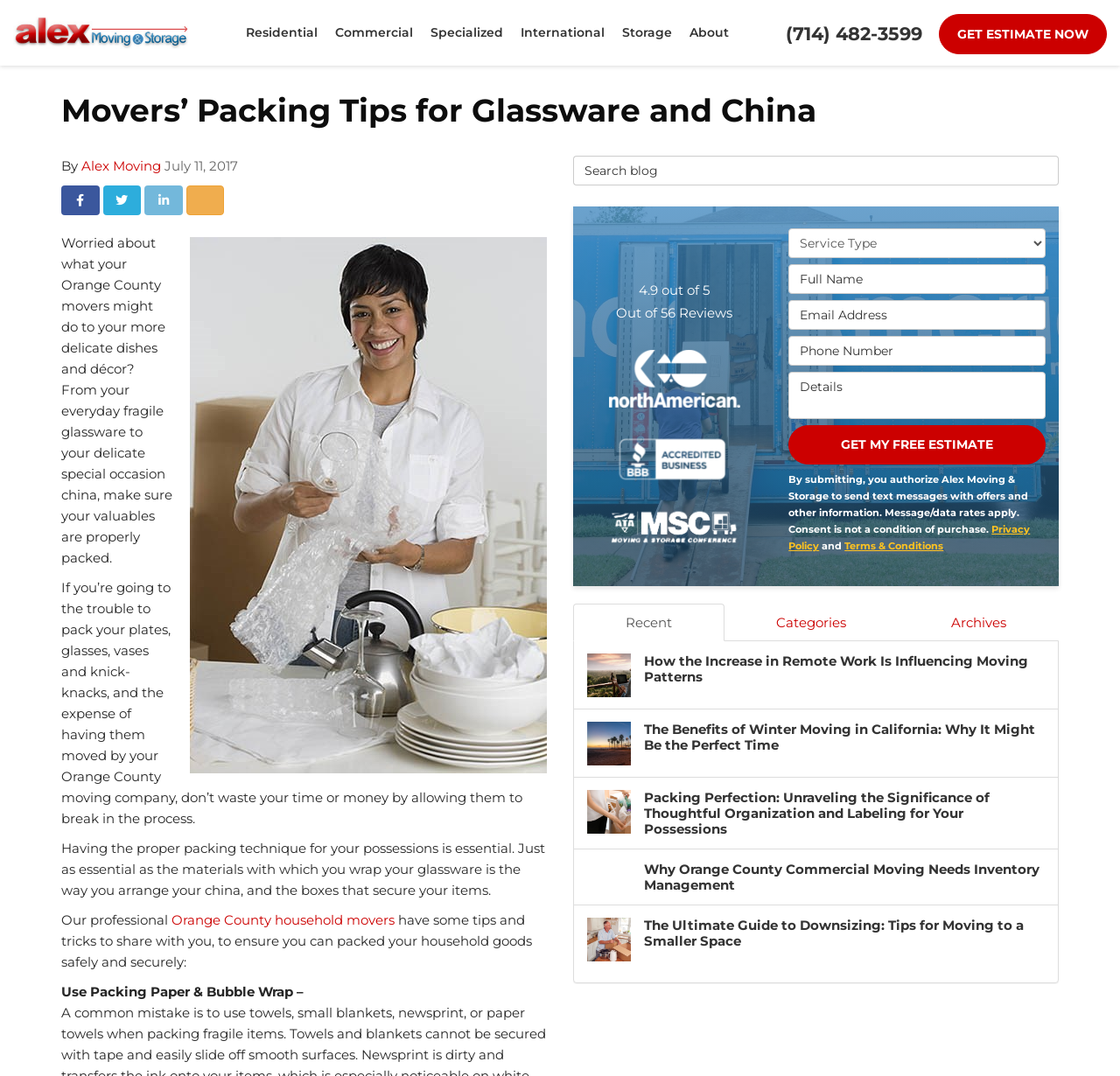Please give a one-word or short phrase response to the following question: 
How many links are there in the 'Recent' section?

5